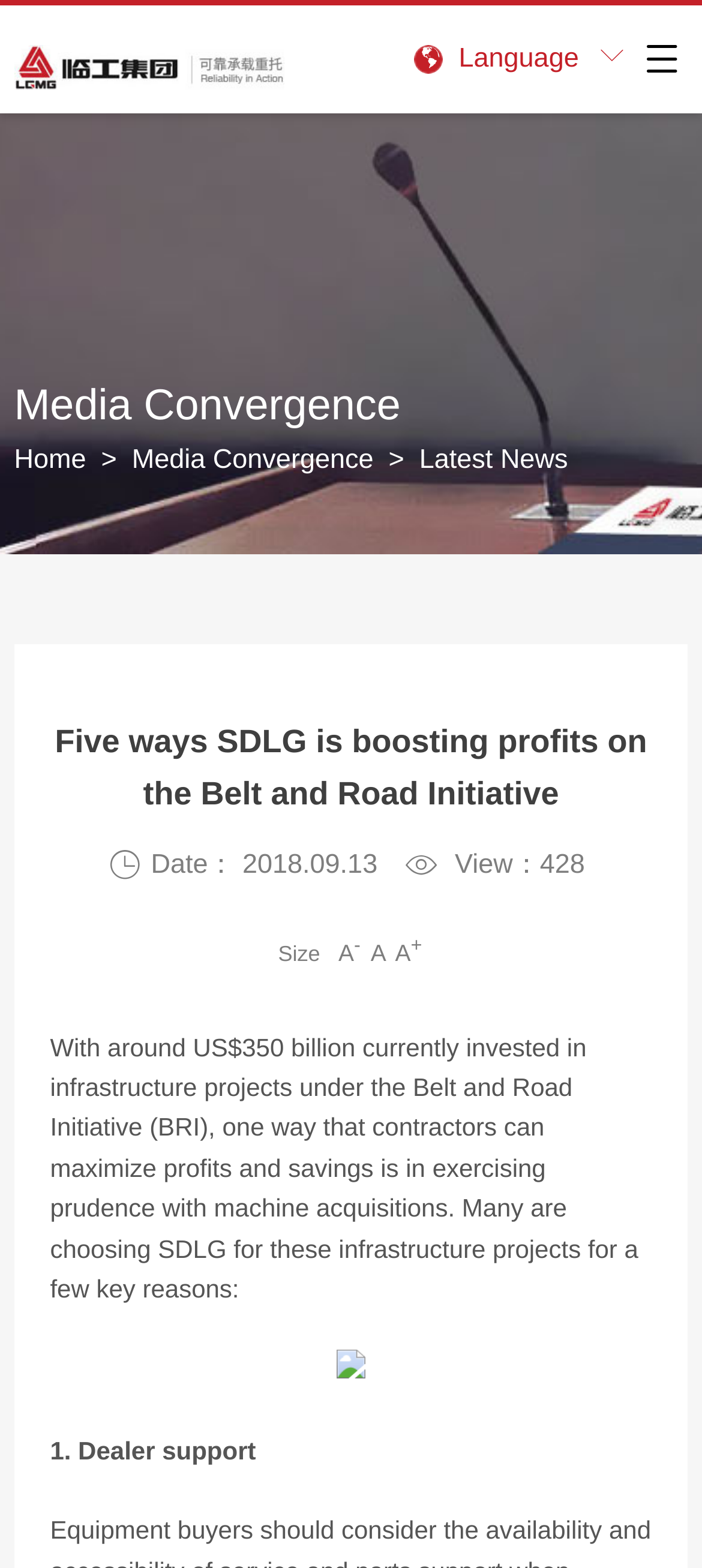Create an elaborate caption that covers all aspects of the webpage.

The webpage is about the latest news from LGMG GROUP, with a focus on a specific article. At the top, there is a heading "临工集团" (LGMG GROUP) with a corresponding image and link. To the right of the heading, there is a language selection link with an icon. 

Below the heading, there is a navigation menu with links to "Home" and "Media Convergence", separated by a " > " symbol. The "Media Convergence" link is also a static text element. 

Further down, there is a news article with a date "2018.09.13" and a view count "428". The article's content is about how contractors can maximize profits and savings in infrastructure projects under the Belt and Road Initiative. 

On the right side of the article, there are font size adjustment links "A-", "A", and "A+", with superscript symbols. Below the article, there is an image. 

The webpage has a simple layout with a clear hierarchy of elements, making it easy to navigate and read.